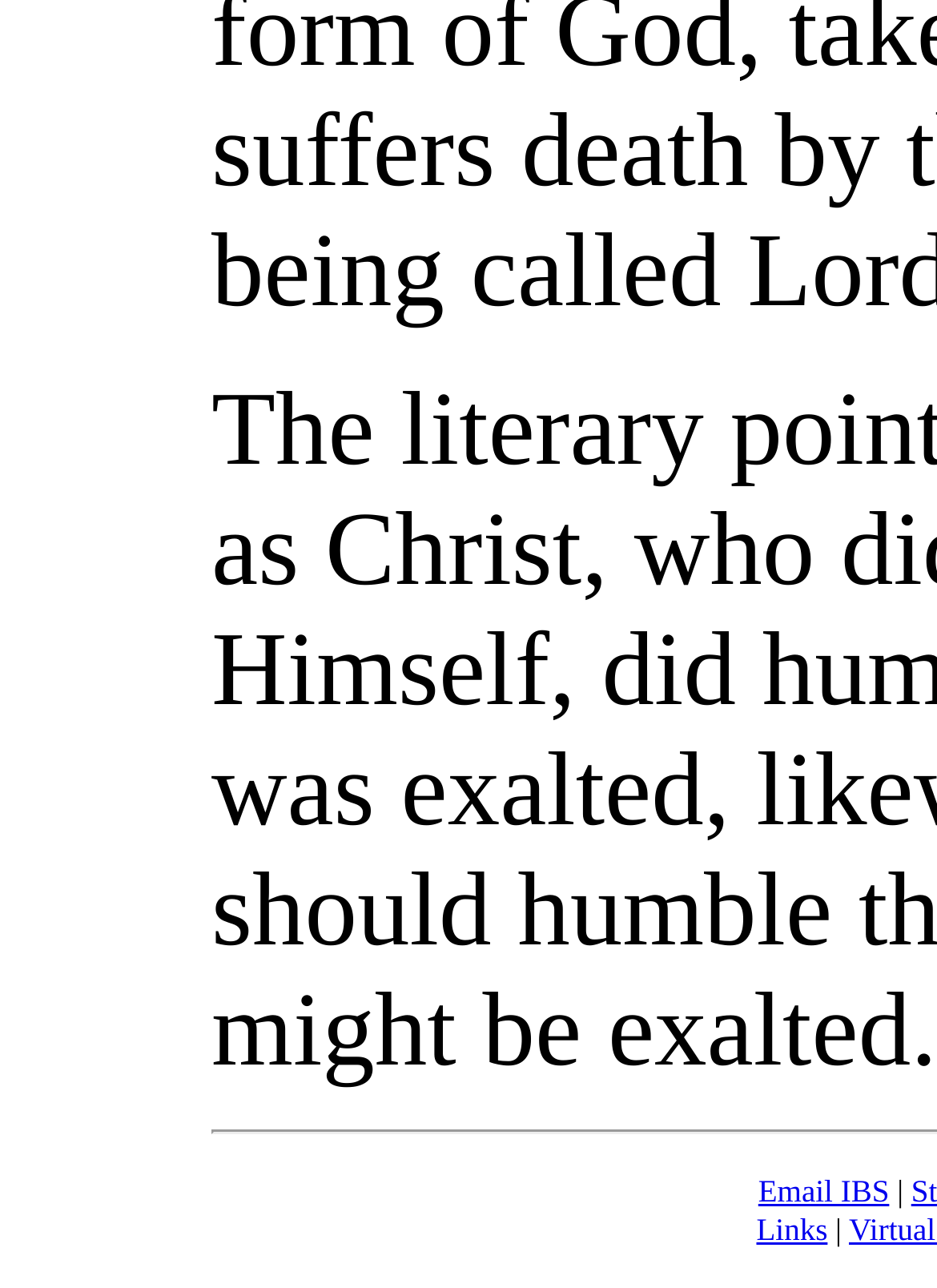Based on the provided description, "Links", find the bounding box of the corresponding UI element in the screenshot.

[0.807, 0.94, 0.883, 0.968]